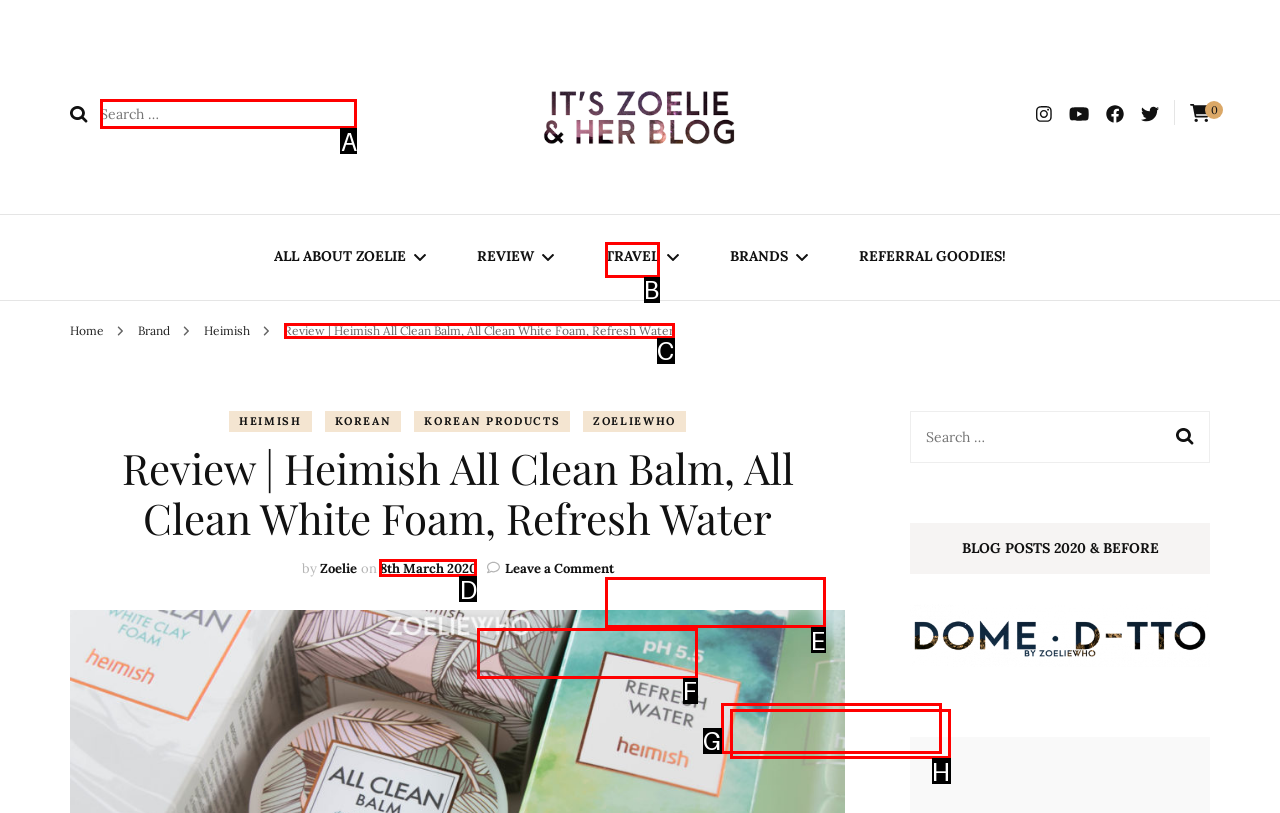Determine which HTML element corresponds to the description: 8th March 202019th September 2021. Provide the letter of the correct option.

D